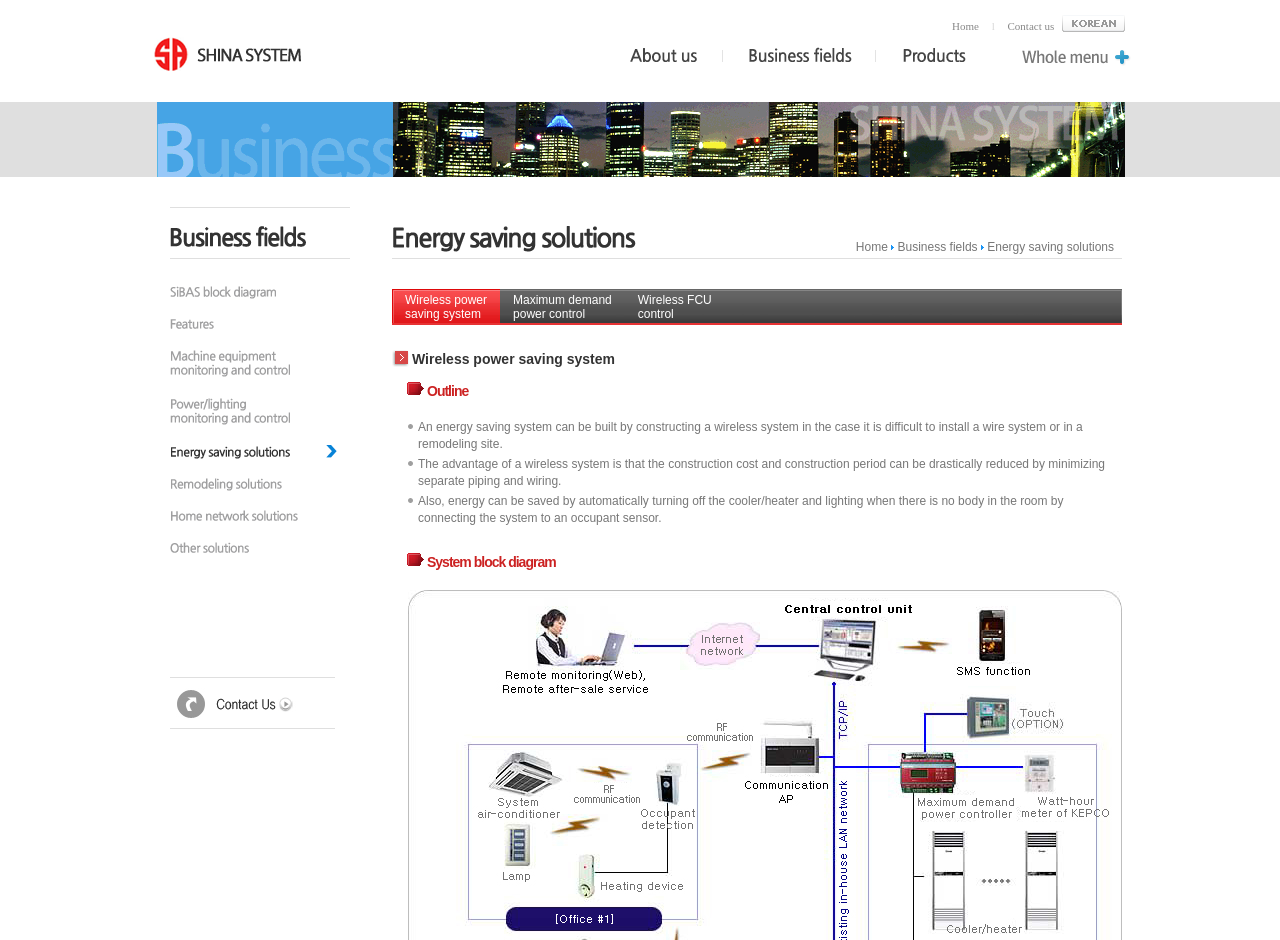Identify the coordinates of the bounding box for the element that must be clicked to accomplish the instruction: "Click the KEIAを知る button".

None